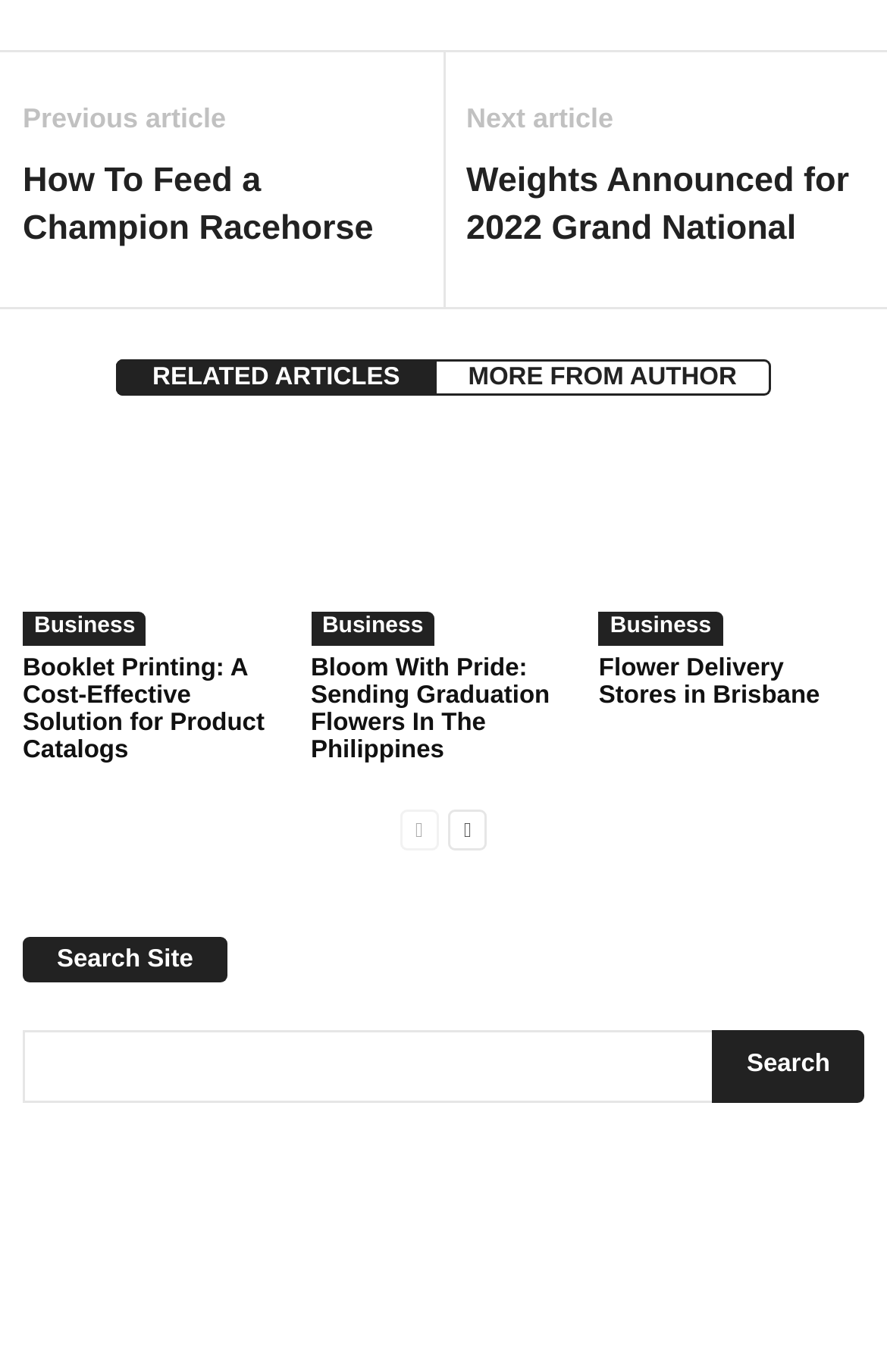What is the function of the 'prev-page' and 'next-page' links?
Examine the image and give a concise answer in one word or a short phrase.

Navigation